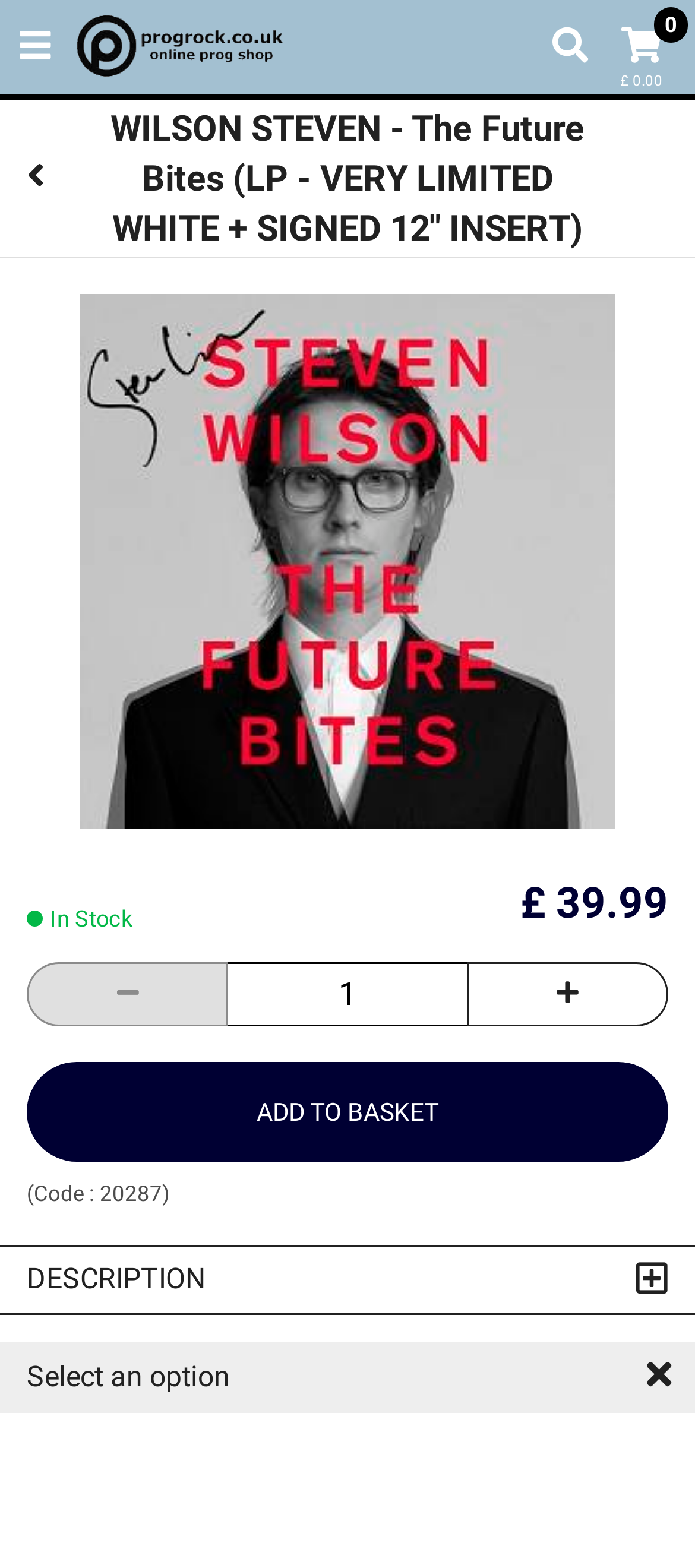What is the price of the album?
Examine the webpage screenshot and provide an in-depth answer to the question.

I found the price of the album by looking at the static text element that displays the price, which is £39.99.